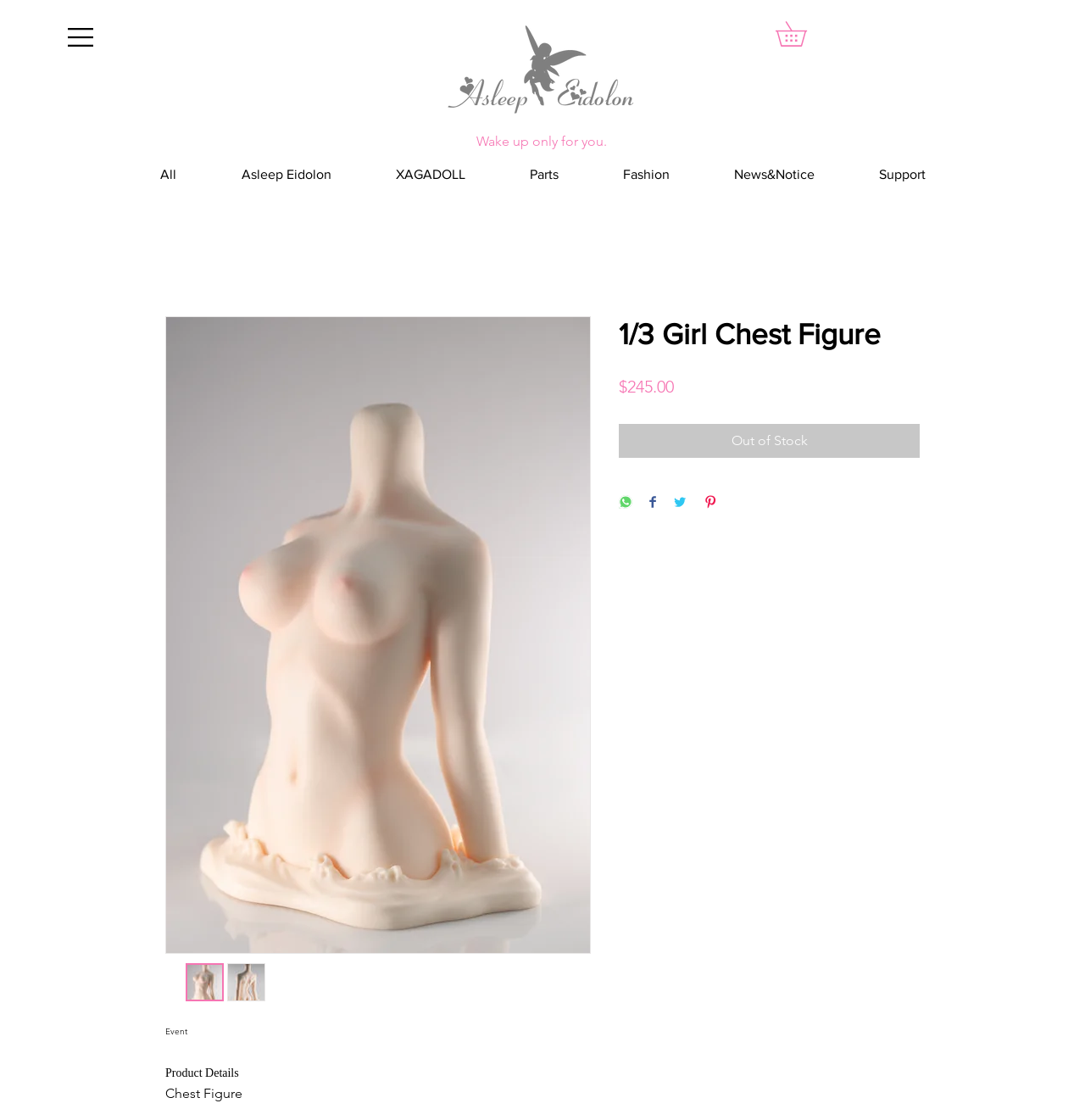What is the material of the figure?
Please provide a single word or phrase based on the screenshot.

High resin